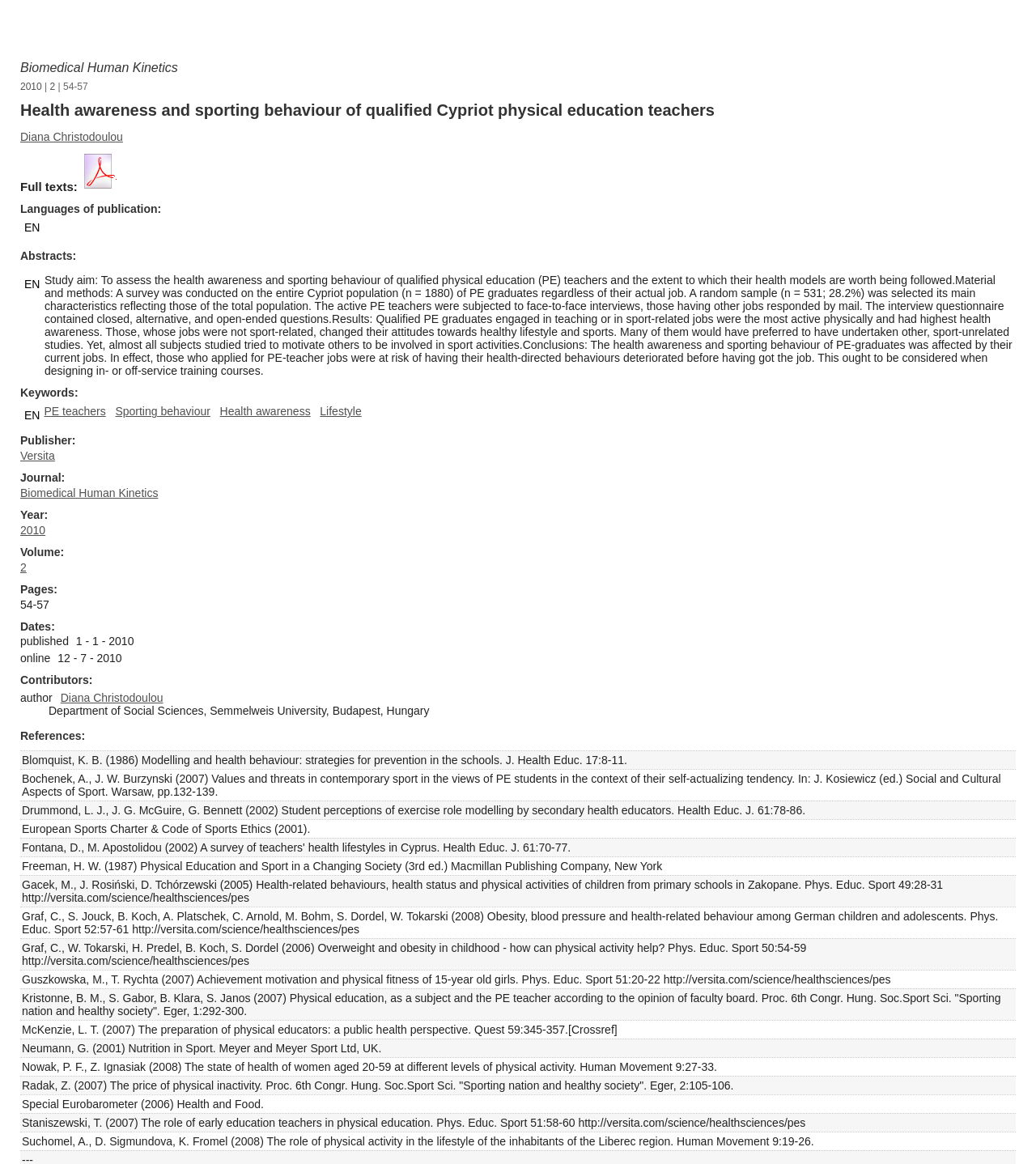Could you locate the bounding box coordinates for the section that should be clicked to accomplish this task: "Explore the journal Biomedical Human Kinetics".

[0.02, 0.418, 0.153, 0.429]